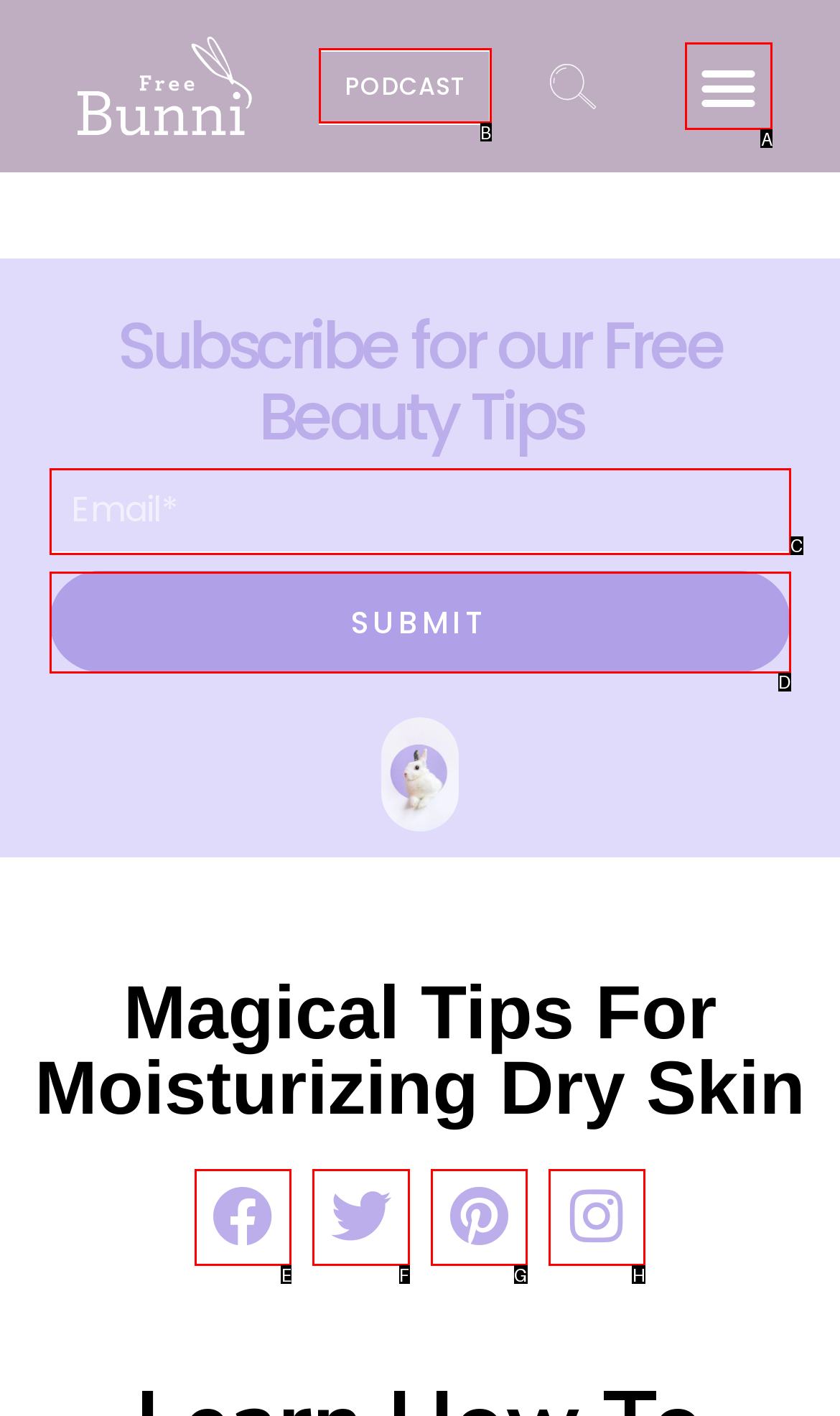To achieve the task: Check speakers for FinTech, indicate the letter of the correct choice from the provided options.

None